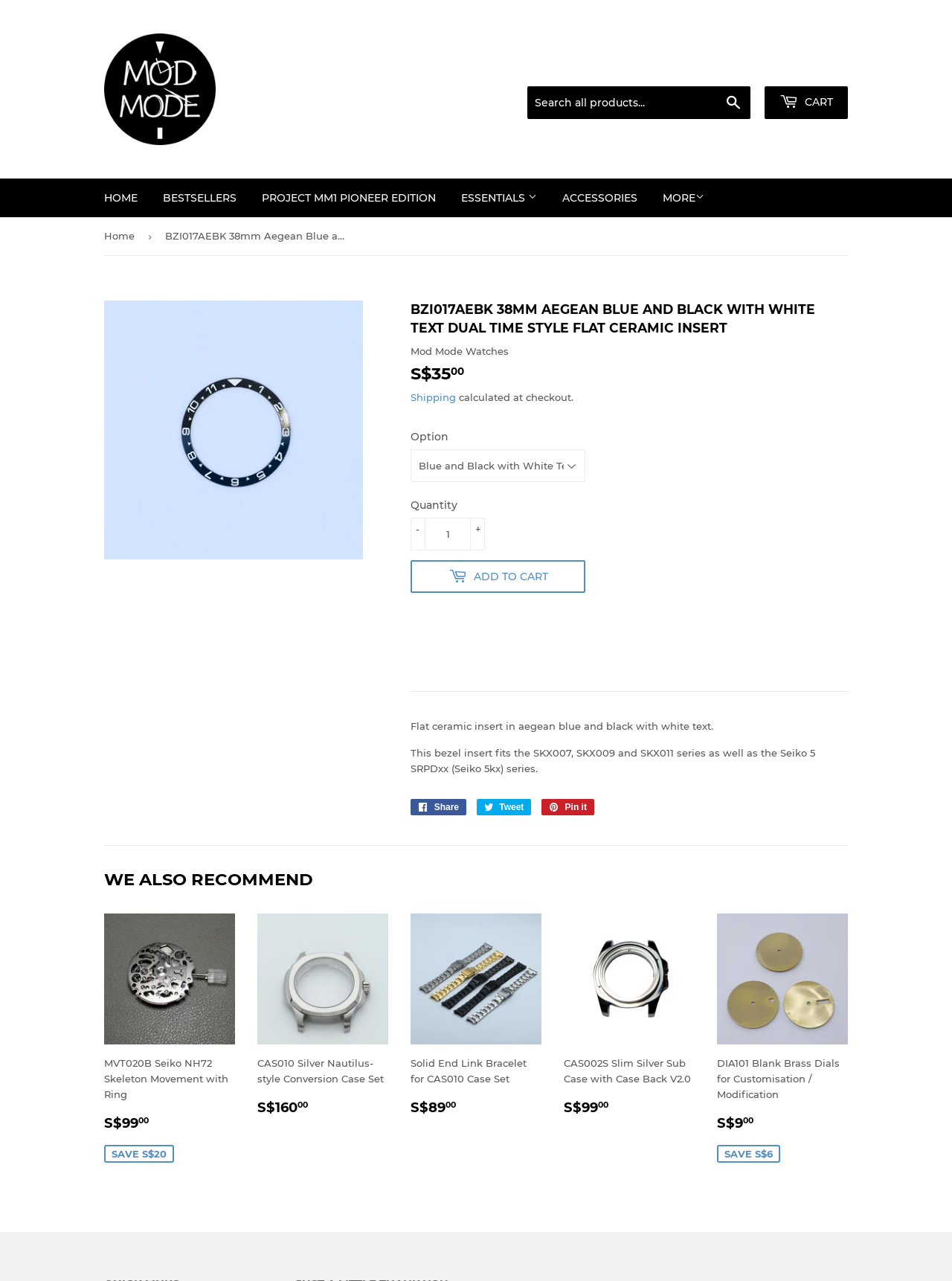Give a one-word or phrase response to the following question: What is the name of the website?

Mod Mode Watches